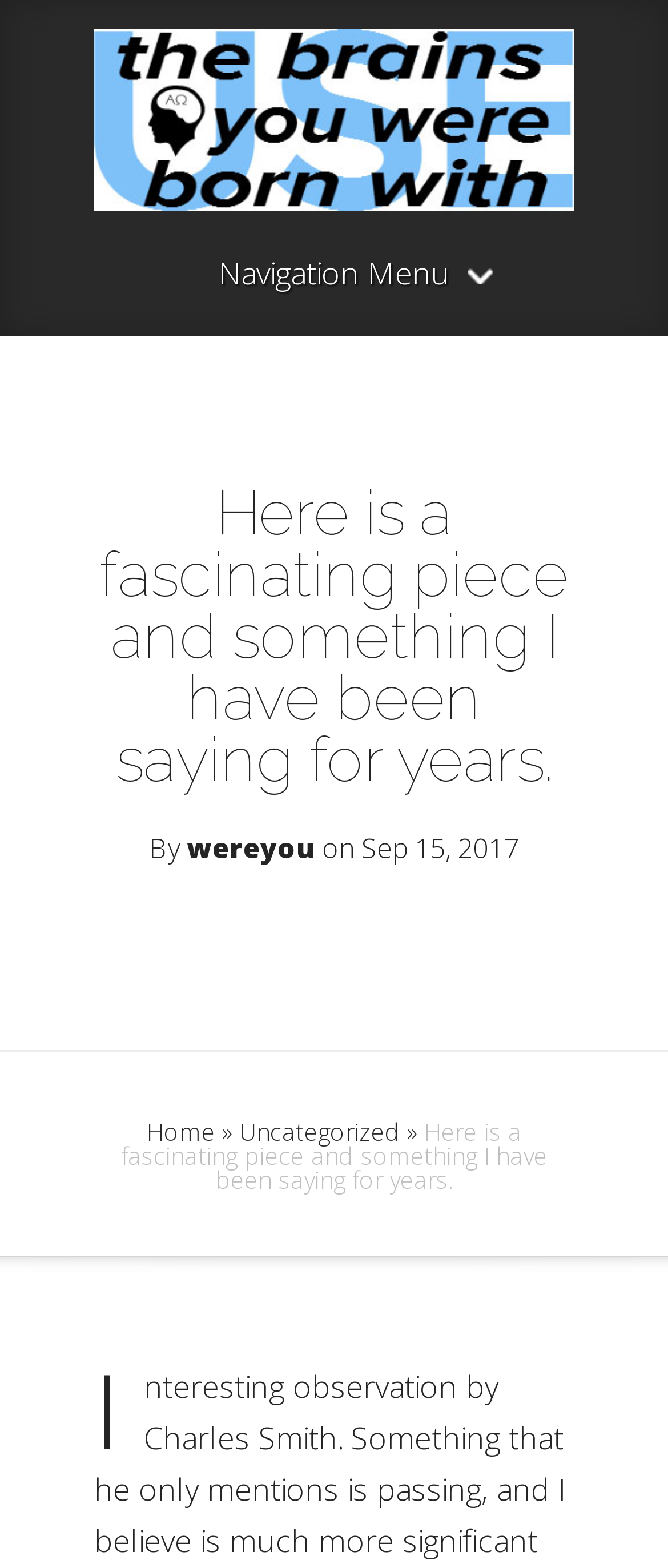Generate the title text from the webpage.

Here is a fascinating piece and something I have been saying for years.